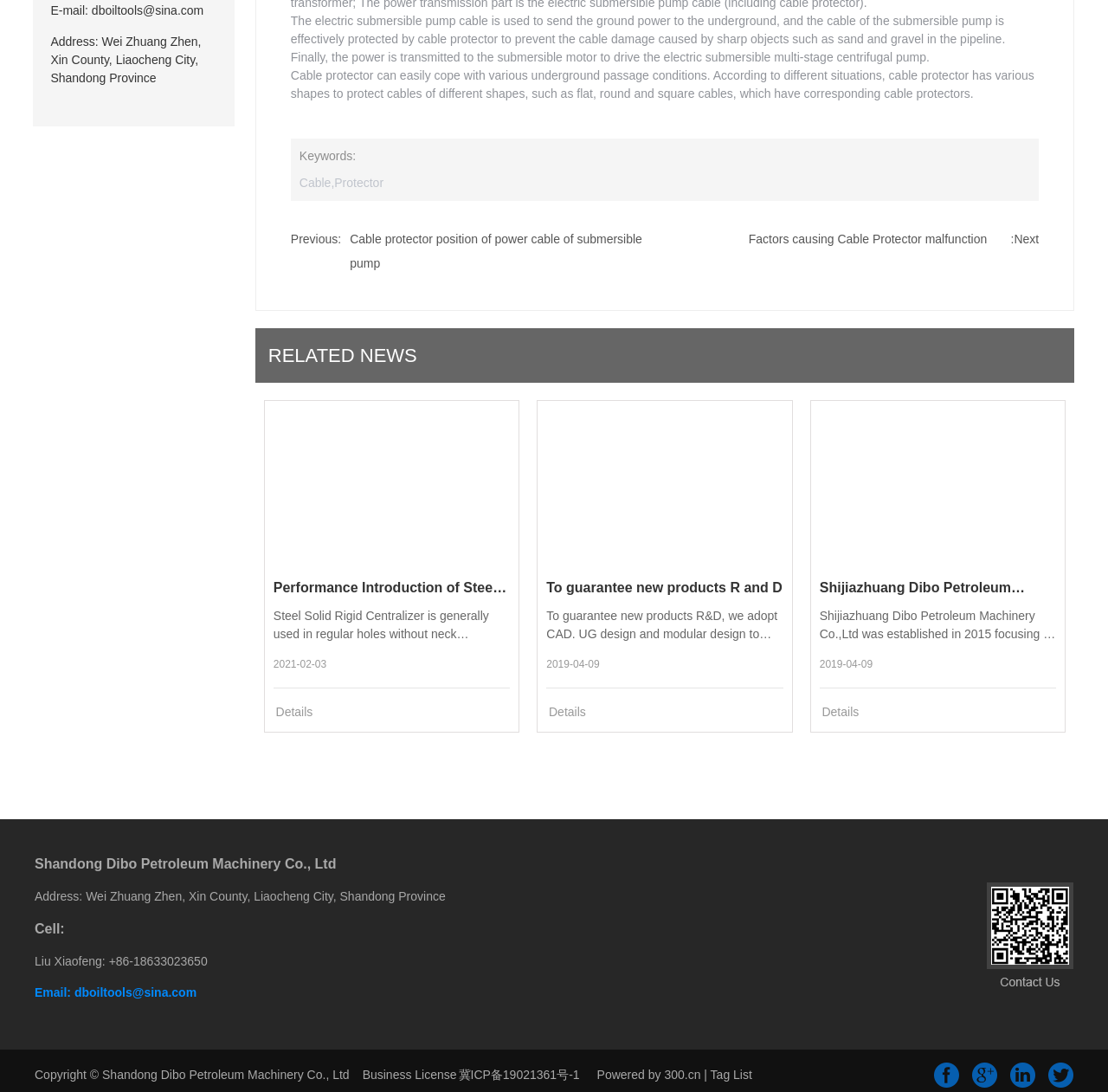Specify the bounding box coordinates of the element's area that should be clicked to execute the given instruction: "View the 'Love locks' recent post". The coordinates should be four float numbers between 0 and 1, i.e., [left, top, right, bottom].

None